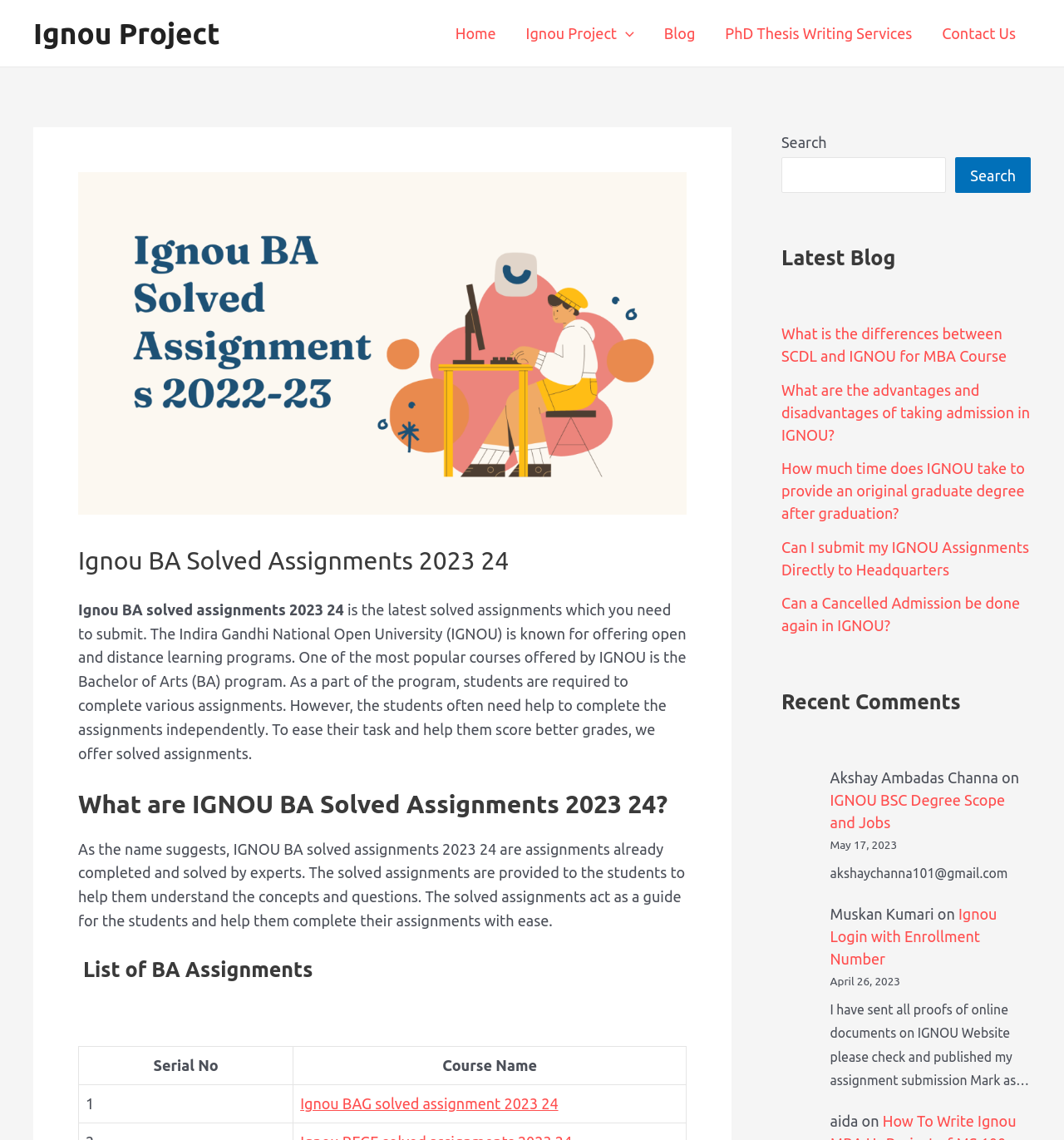Please provide a detailed answer to the question below by examining the image:
How many columns are there in the table listing BA assignments?

The webpage has a table listing BA assignments with two columns, namely 'Serial No' and 'Course Name'.